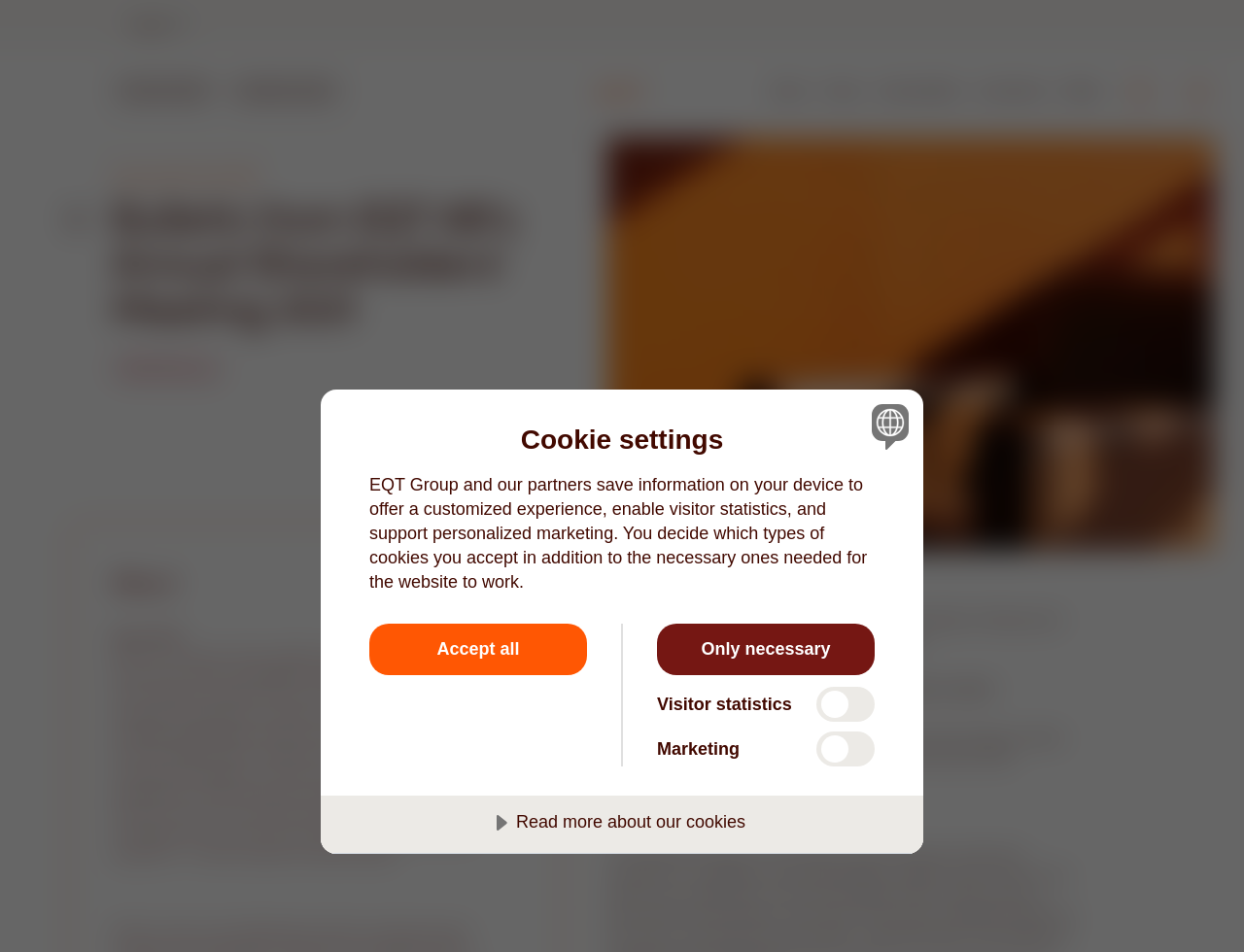Please determine the bounding box coordinates of the clickable area required to carry out the following instruction: "Toggle visitor statistics". The coordinates must be four float numbers between 0 and 1, represented as [left, top, right, bottom].

[0.656, 0.722, 0.703, 0.758]